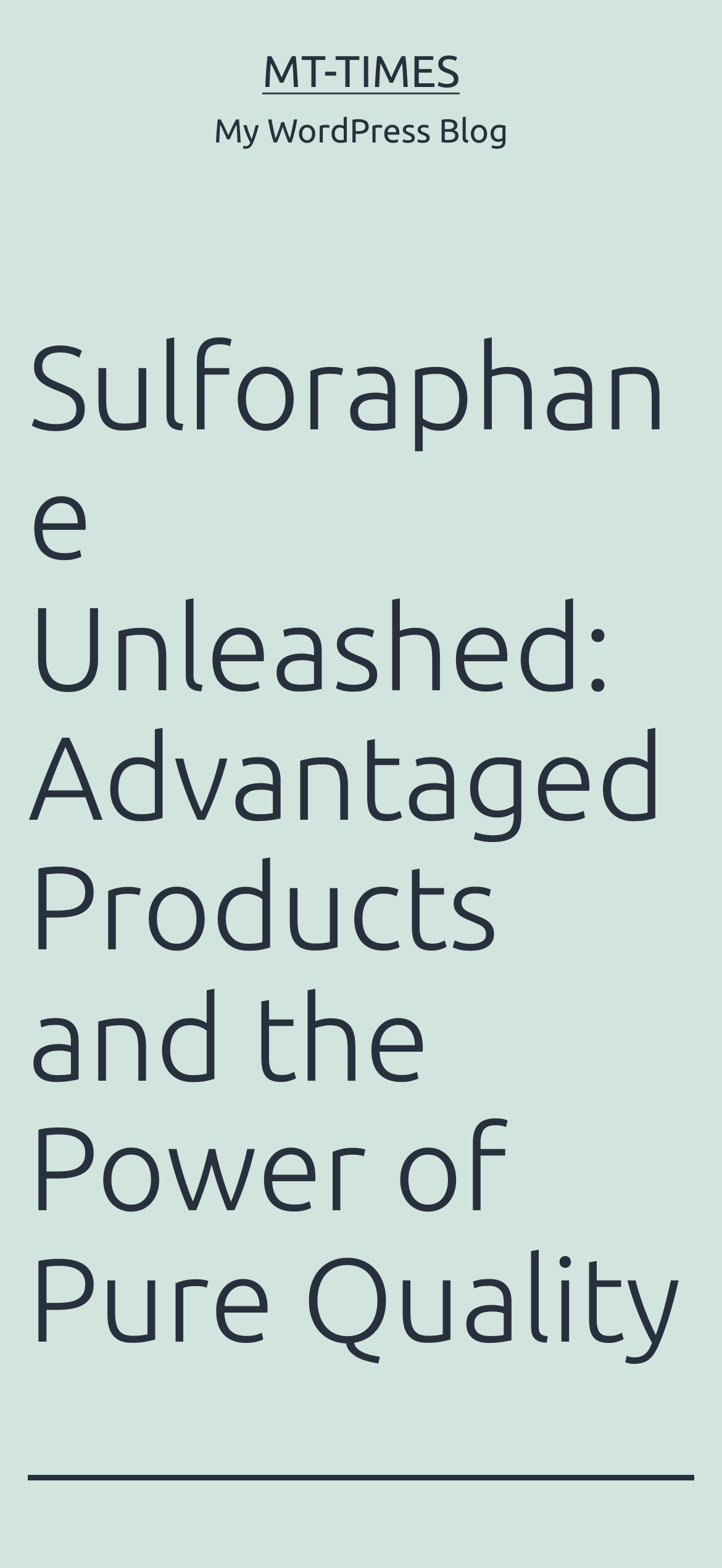Extract the main heading text from the webpage.

Sulforaphane Unleashed: Advantaged Products and the Power of Pure Quality